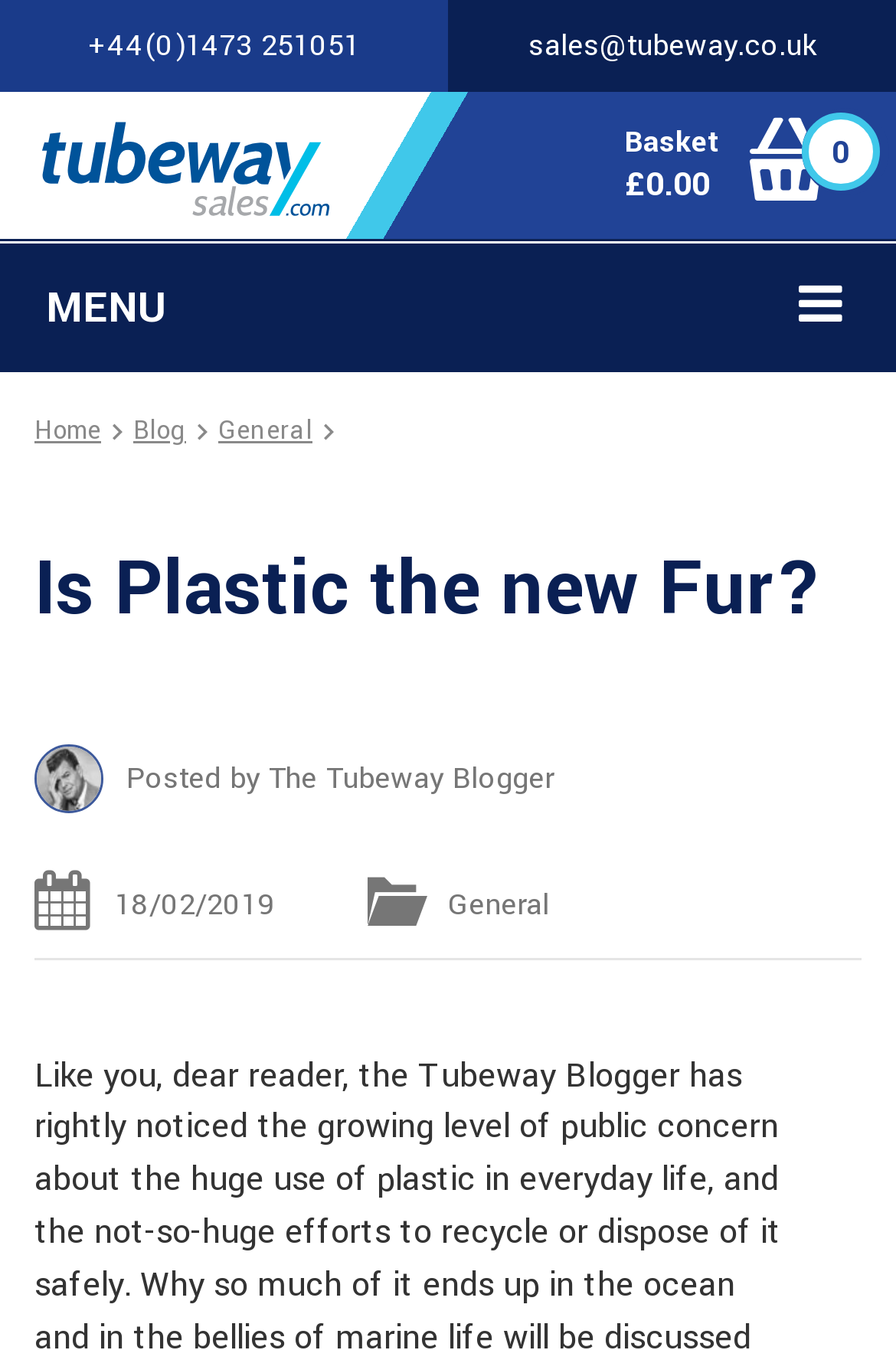Show the bounding box coordinates for the HTML element described as: "Basket £0.00 0".

[0.697, 0.123, 0.923, 0.153]